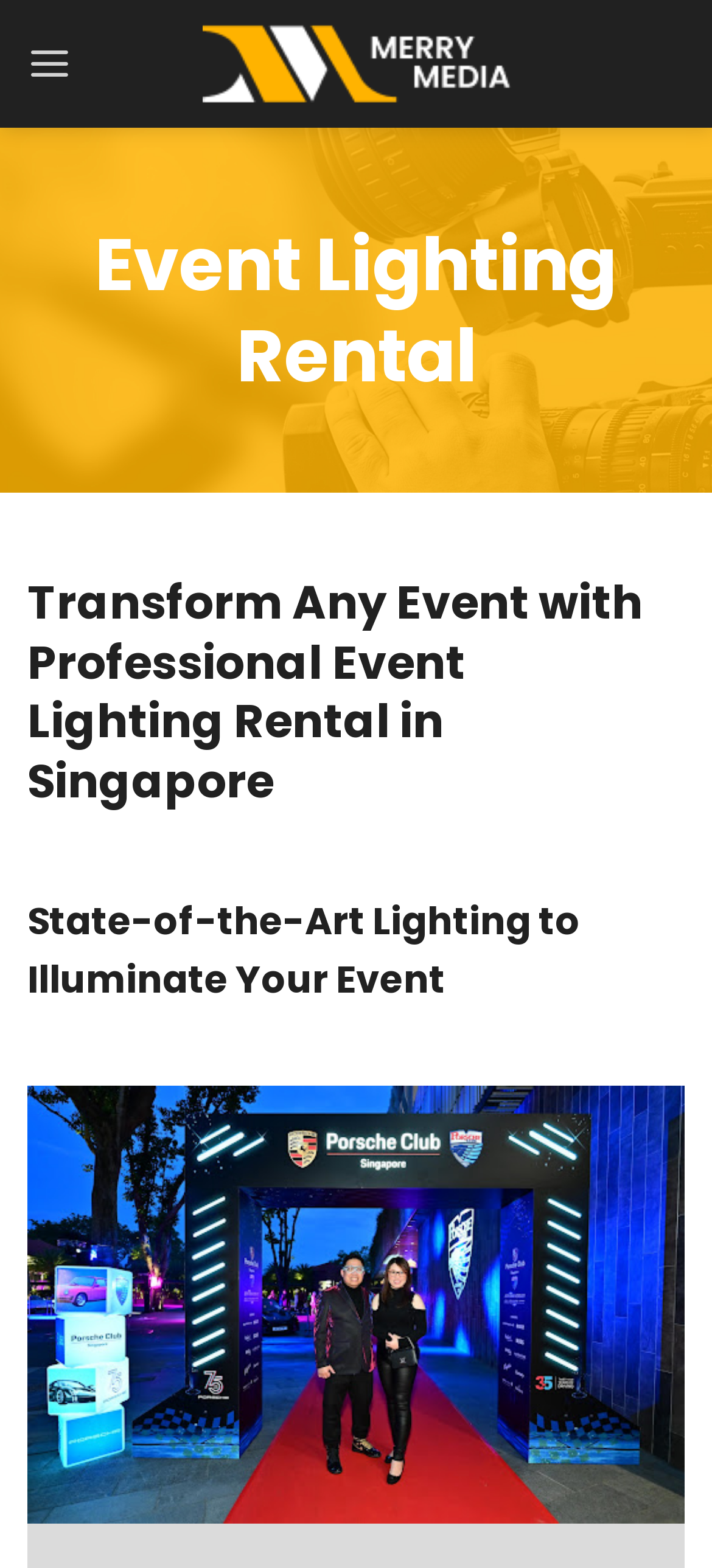Refer to the image and provide an in-depth answer to the question:
What type of service does Merry Media offer?

Based on the webpage, I can see that the link 'Merry Media' is at the top, and the headings 'Event Lighting Rental', 'Transform Any Event with Professional Event Lighting Rental in Singapore', and 'State-of-the-Art Lighting to Illuminate Your Event' are all related to event lighting rental services. This suggests that Merry Media offers event lighting rental services.